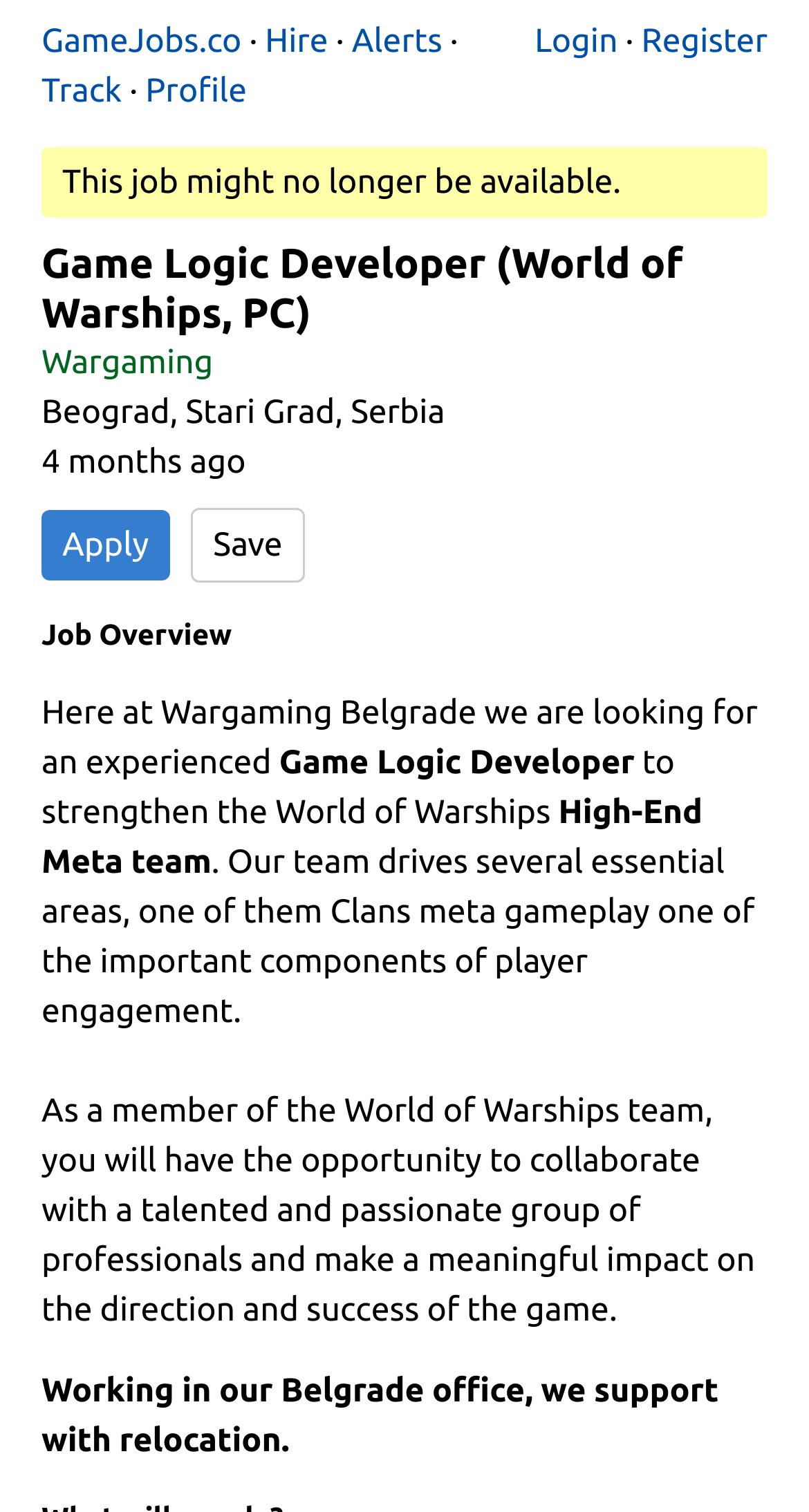How long ago was the job posted?
Using the information from the image, answer the question thoroughly.

I found the job posting time by looking at the StaticText '4 months ago' located at [0.051, 0.293, 0.304, 0.318] which is a child element of the root element.